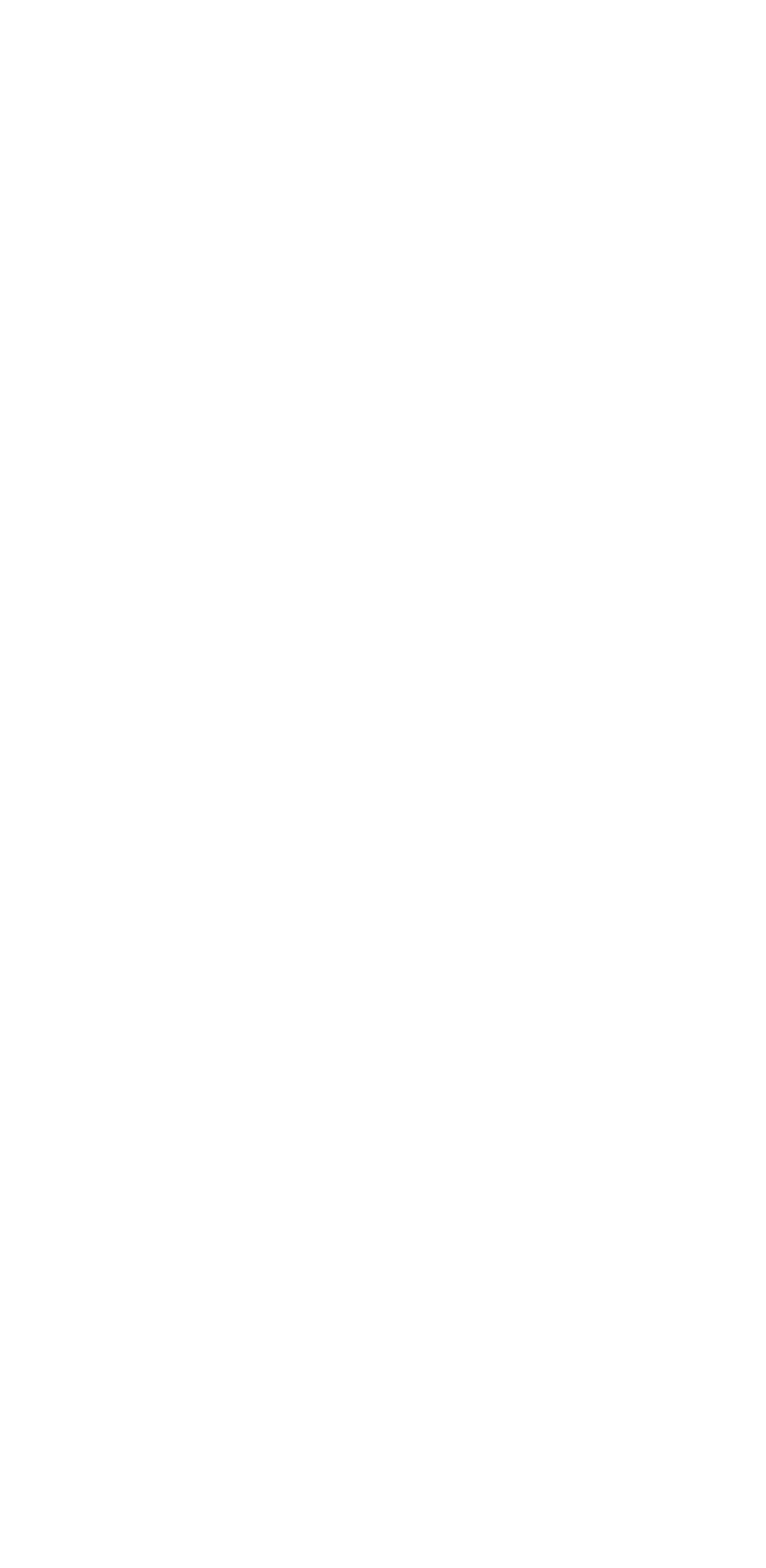Locate the bounding box coordinates of the clickable part needed for the task: "View 'Russia' articles".

[0.535, 0.41, 0.717, 0.45]